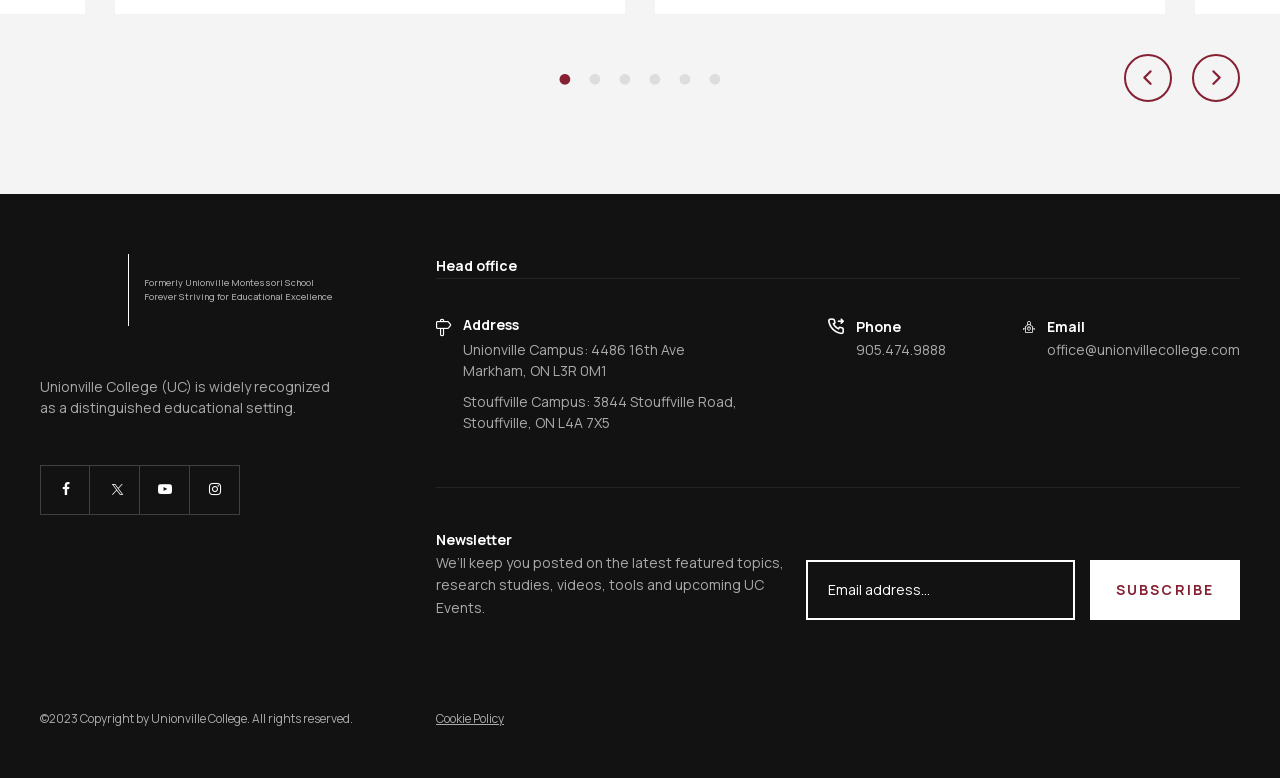Identify the bounding box coordinates of the clickable region to carry out the given instruction: "Click the Next button".

[0.931, 0.069, 0.969, 0.131]